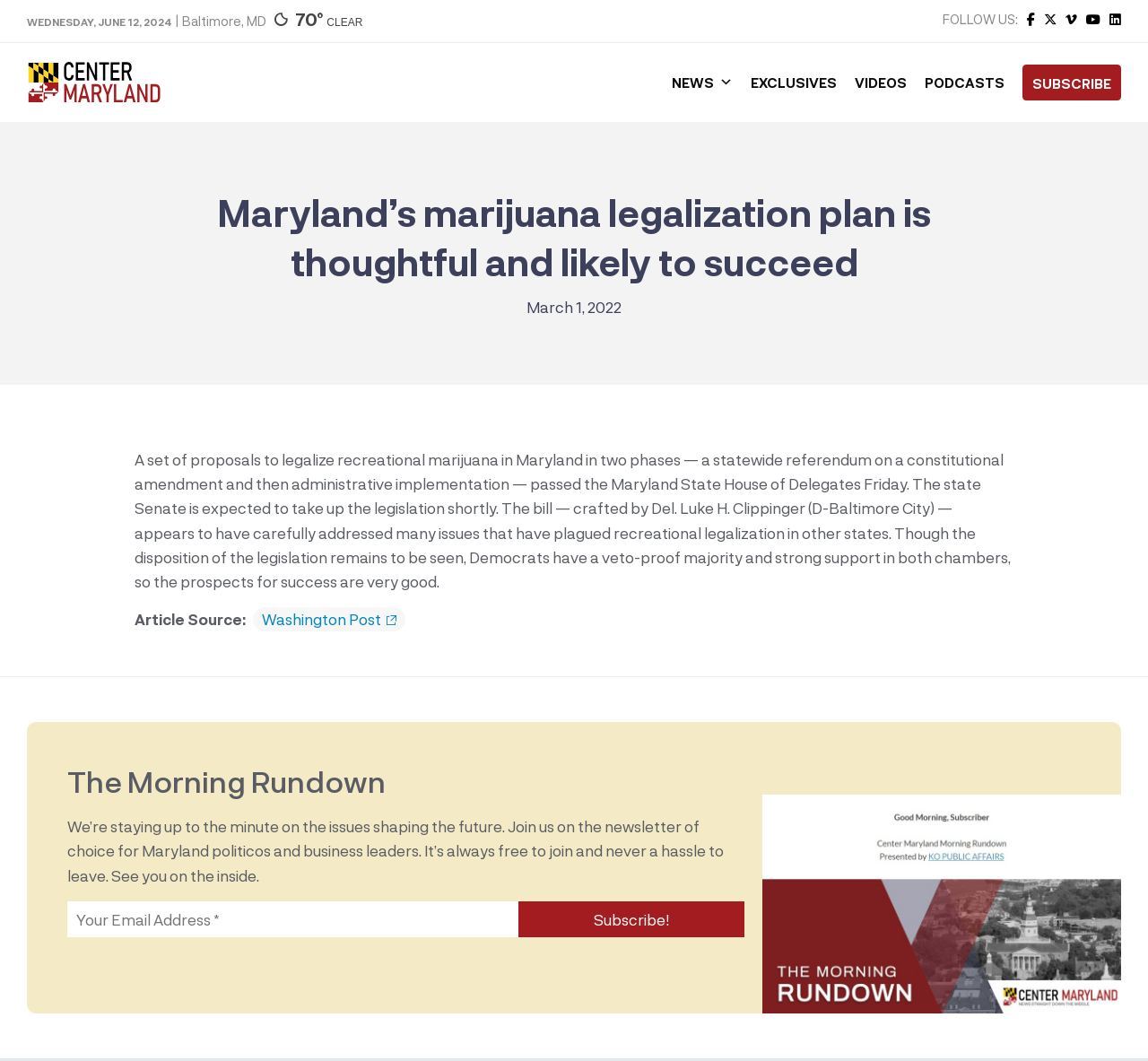What is required to subscribe to the newsletter?
Using the image as a reference, give a one-word or short phrase answer.

Email Address